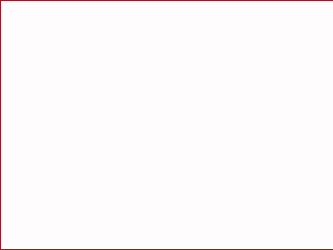Provide an in-depth description of the image.

The image associated with the article "Detriment Of Mars And Constructive Solutions" visually represents concepts related to astrological interpretations concerning Mars. This content explores the challenges and constructive approaches linked to Mars being in a state of detriment, particularly how it affects personality traits and decision-making. The image is situated within the context of astrology and provides a visual accent to complement the analysis presented in the article. It aims to engage readers by visually summarizing the themes discussed, enhancing their understanding of astrological dynamics.